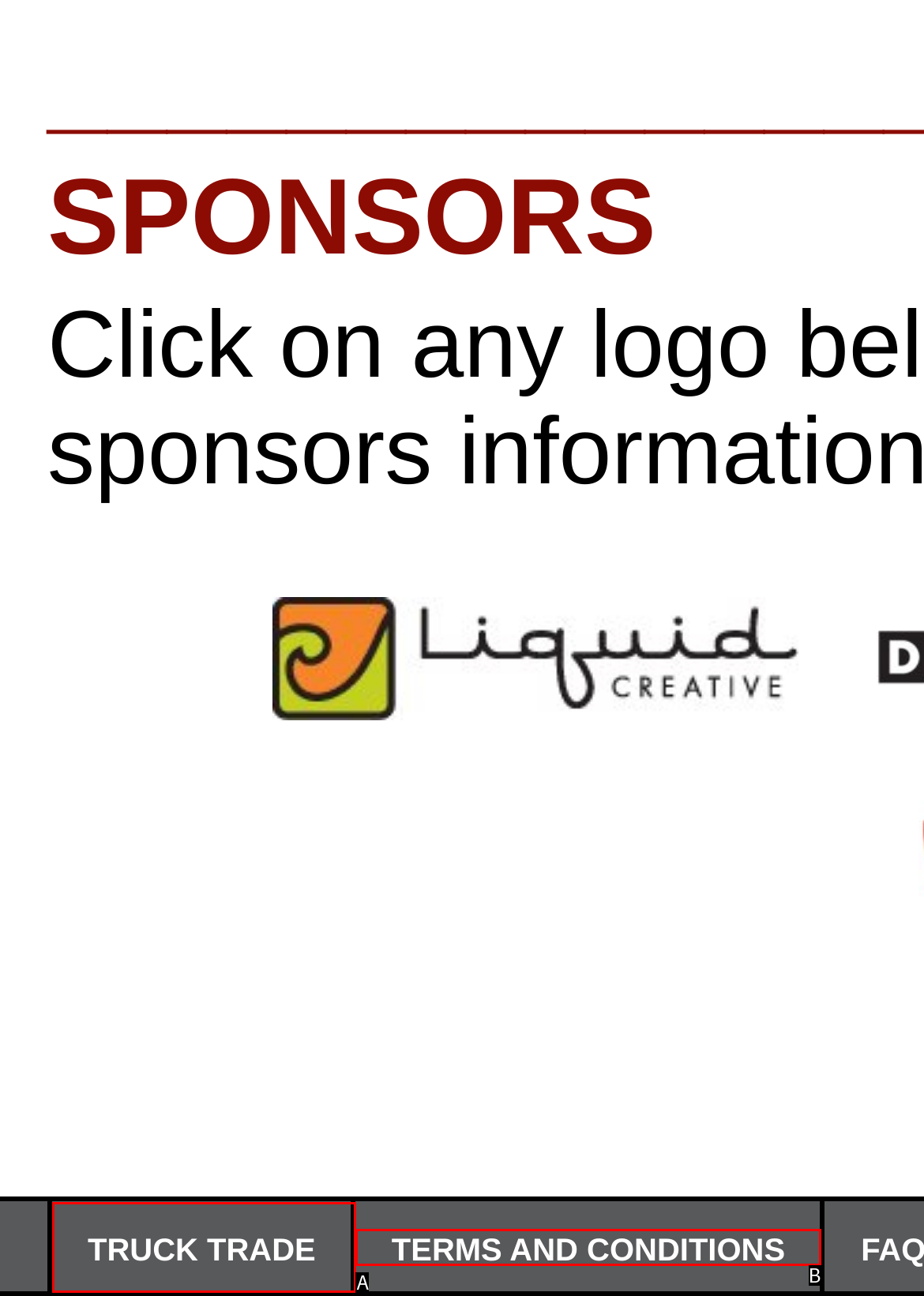From the description: TERMS AND CONDITIONS, identify the option that best matches and reply with the letter of that option directly.

B